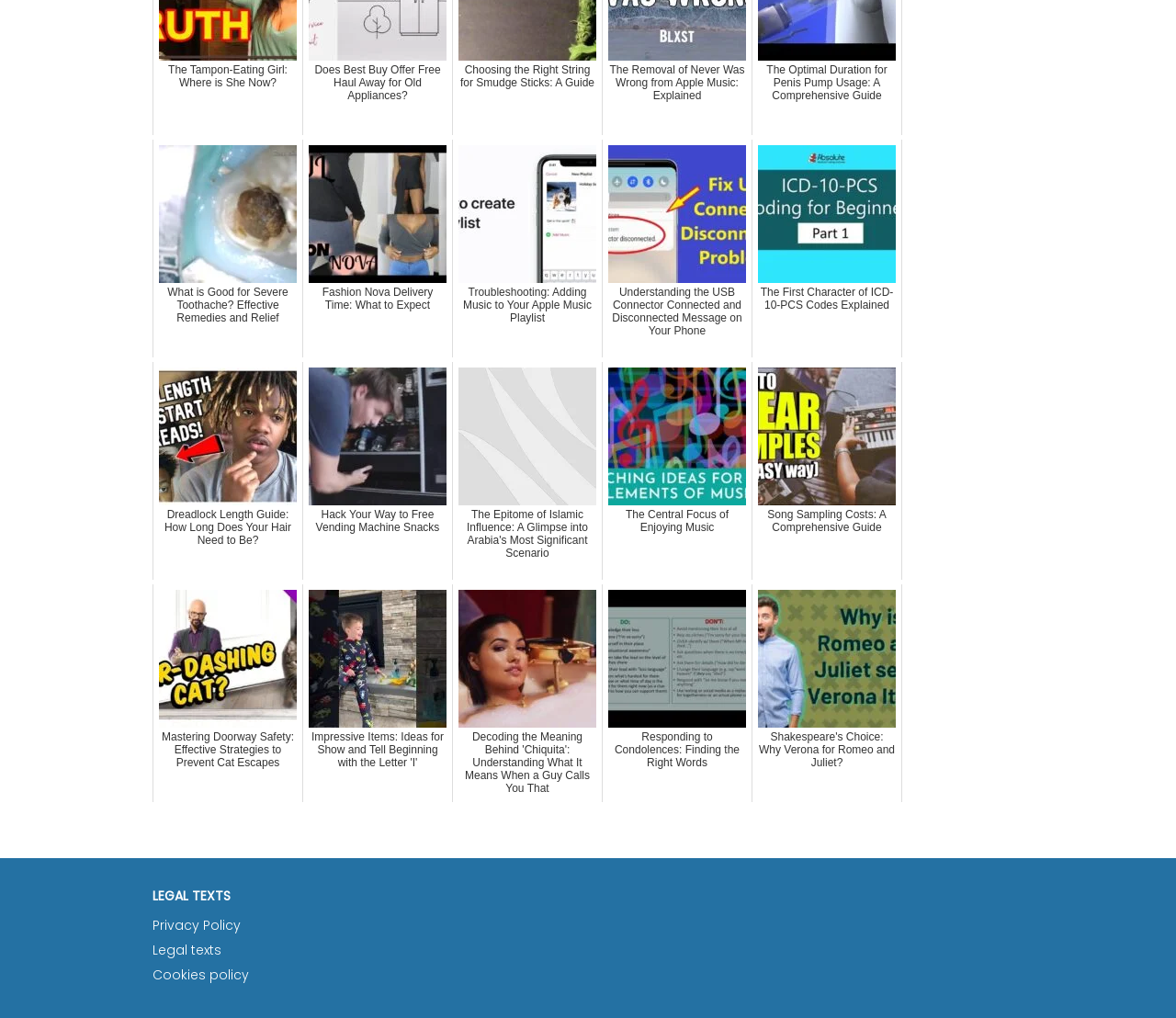Could you provide the bounding box coordinates for the portion of the screen to click to complete this instruction: "Read about doorway safety"?

[0.13, 0.574, 0.258, 0.788]